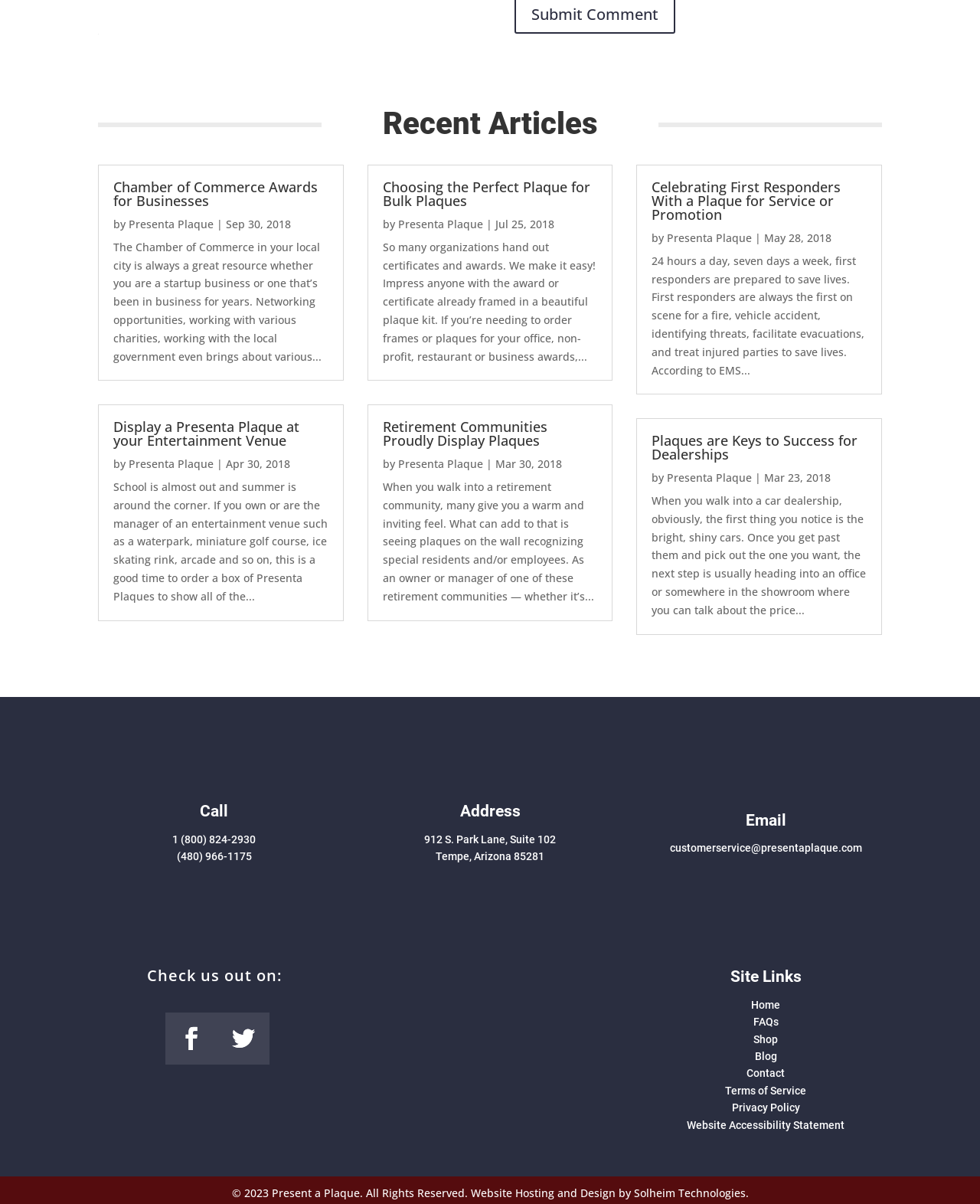Based on the element description Retirement Communities Proudly Display Plaques, identify the bounding box coordinates for the UI element. The coordinates should be in the format (top-left x, top-left y, bottom-right x, bottom-right y) and within the 0 to 1 range.

[0.39, 0.347, 0.558, 0.374]